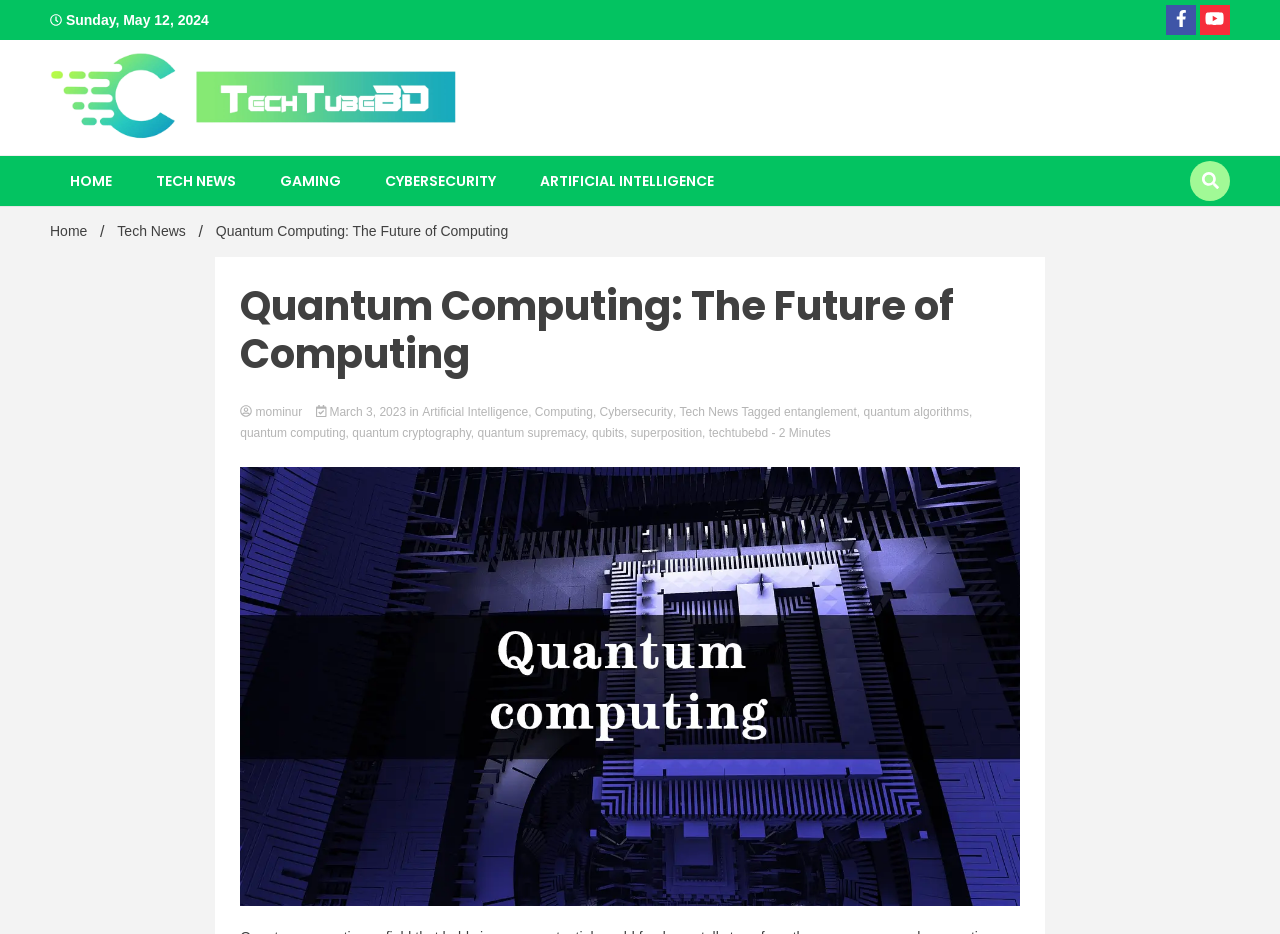Find the bounding box coordinates of the clickable element required to execute the following instruction: "Check the 'Estimated Reading Time of Article'". Provide the coordinates as four float numbers between 0 and 1, i.e., [left, top, right, bottom].

[0.603, 0.456, 0.649, 0.471]